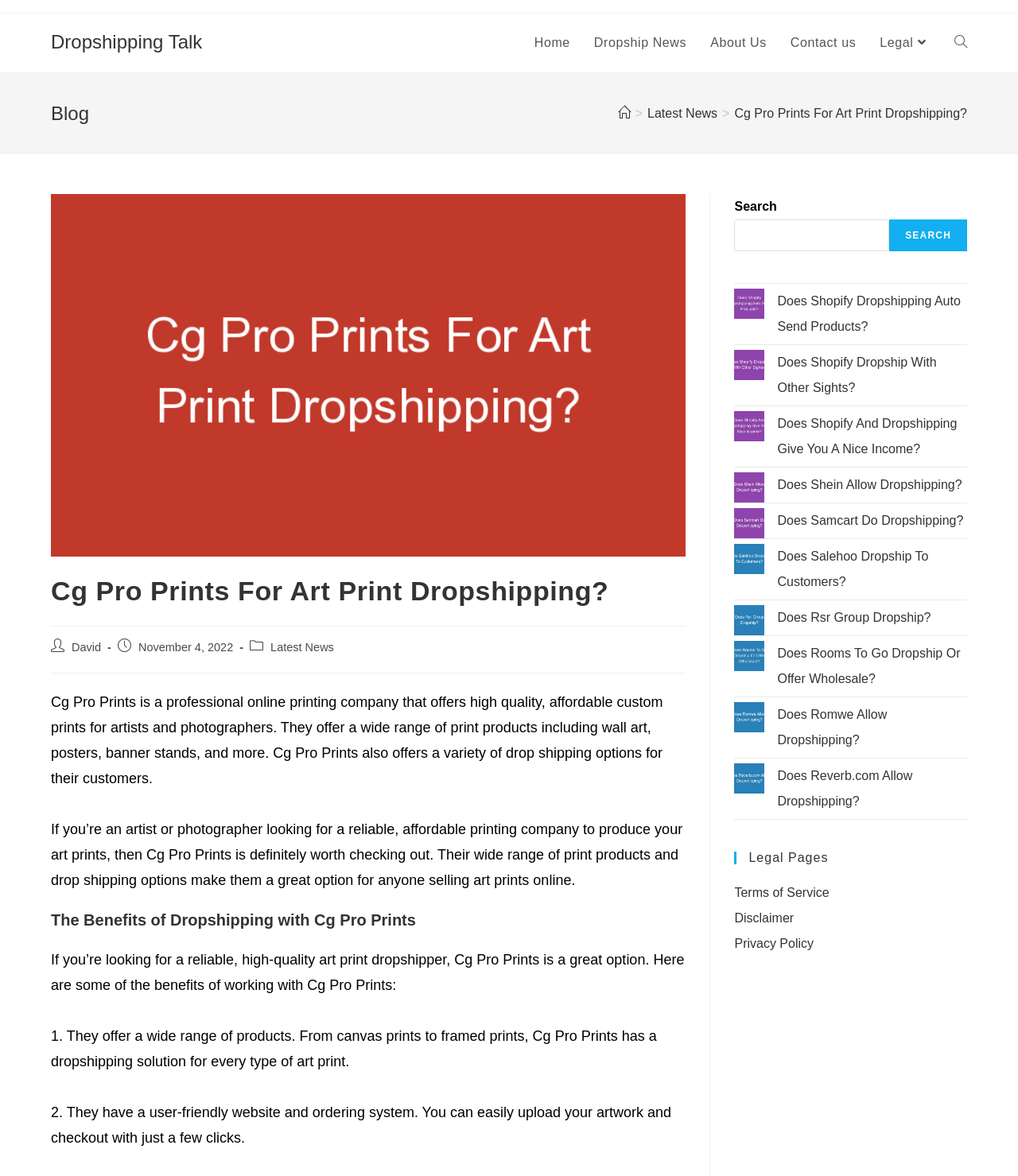Locate the bounding box coordinates of the region to be clicked to comply with the following instruction: "Click on the 'Home' link". The coordinates must be four float numbers between 0 and 1, in the form [left, top, right, bottom].

[0.513, 0.011, 0.572, 0.062]